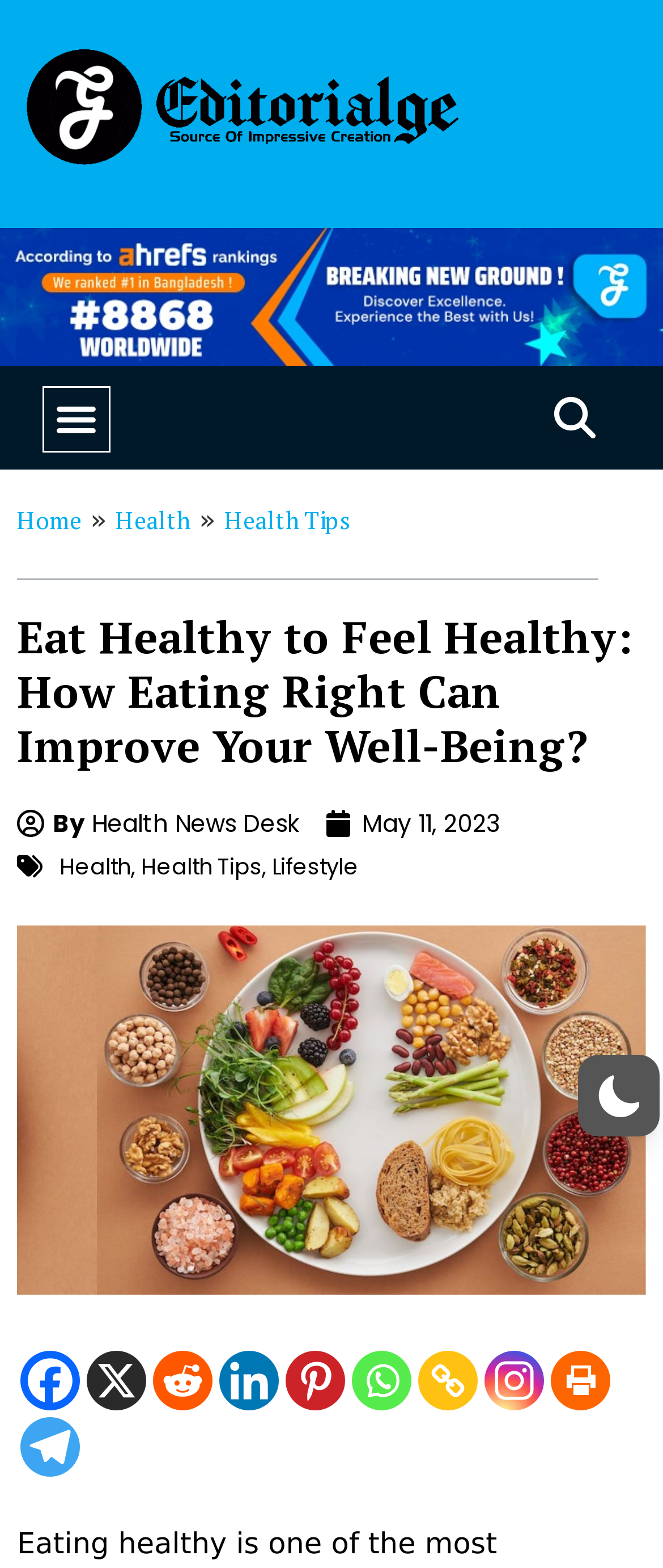How many social media links are available on the webpage?
Provide an in-depth and detailed answer to the question.

There are 9 social media links available on the webpage, including Facebook, X, Reddit, Linkedin, Pinterest, Whatsapp, Instagram, Telegram, and Print.